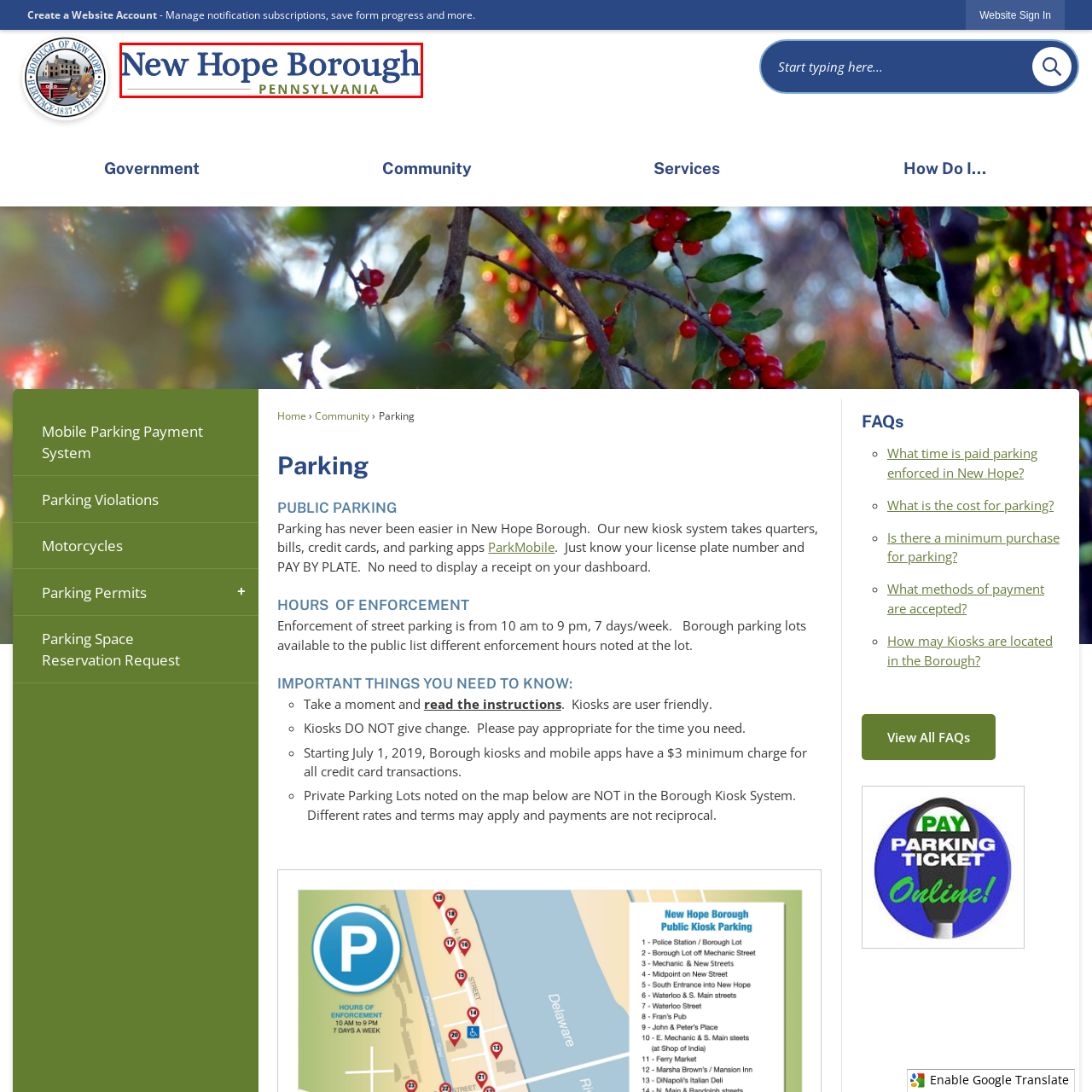Concentrate on the image section marked by the red rectangle and answer the following question comprehensively, using details from the image: What is the purpose of the visual design?

According to the caption, the combination of colors and typography is intended to convey a sense of local pride and represent the borough's identity, thereby establishing its regional significance within Pennsylvania.